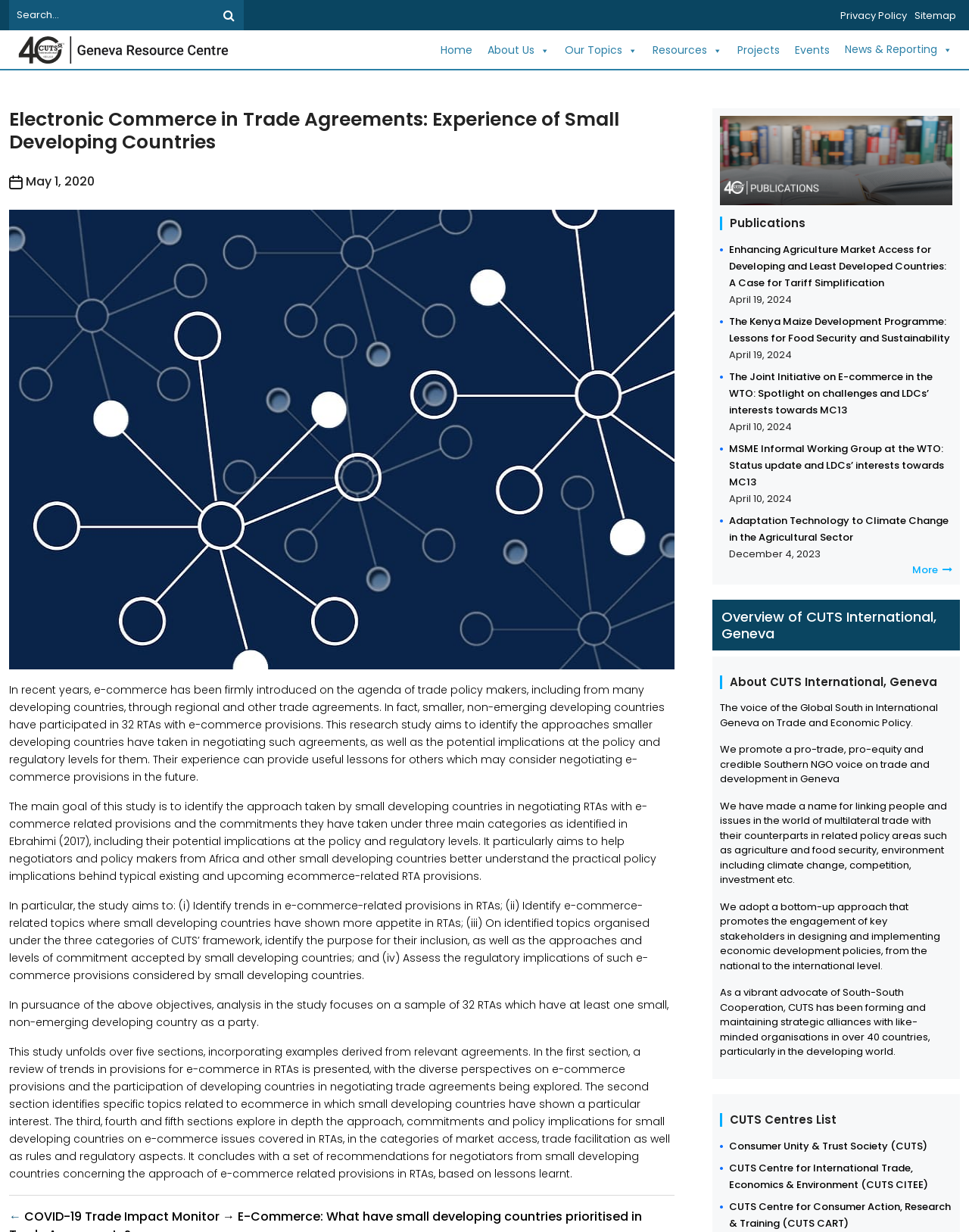Identify the bounding box coordinates for the element you need to click to achieve the following task: "Go to Home page". The coordinates must be four float values ranging from 0 to 1, formatted as [left, top, right, bottom].

[0.447, 0.028, 0.495, 0.053]